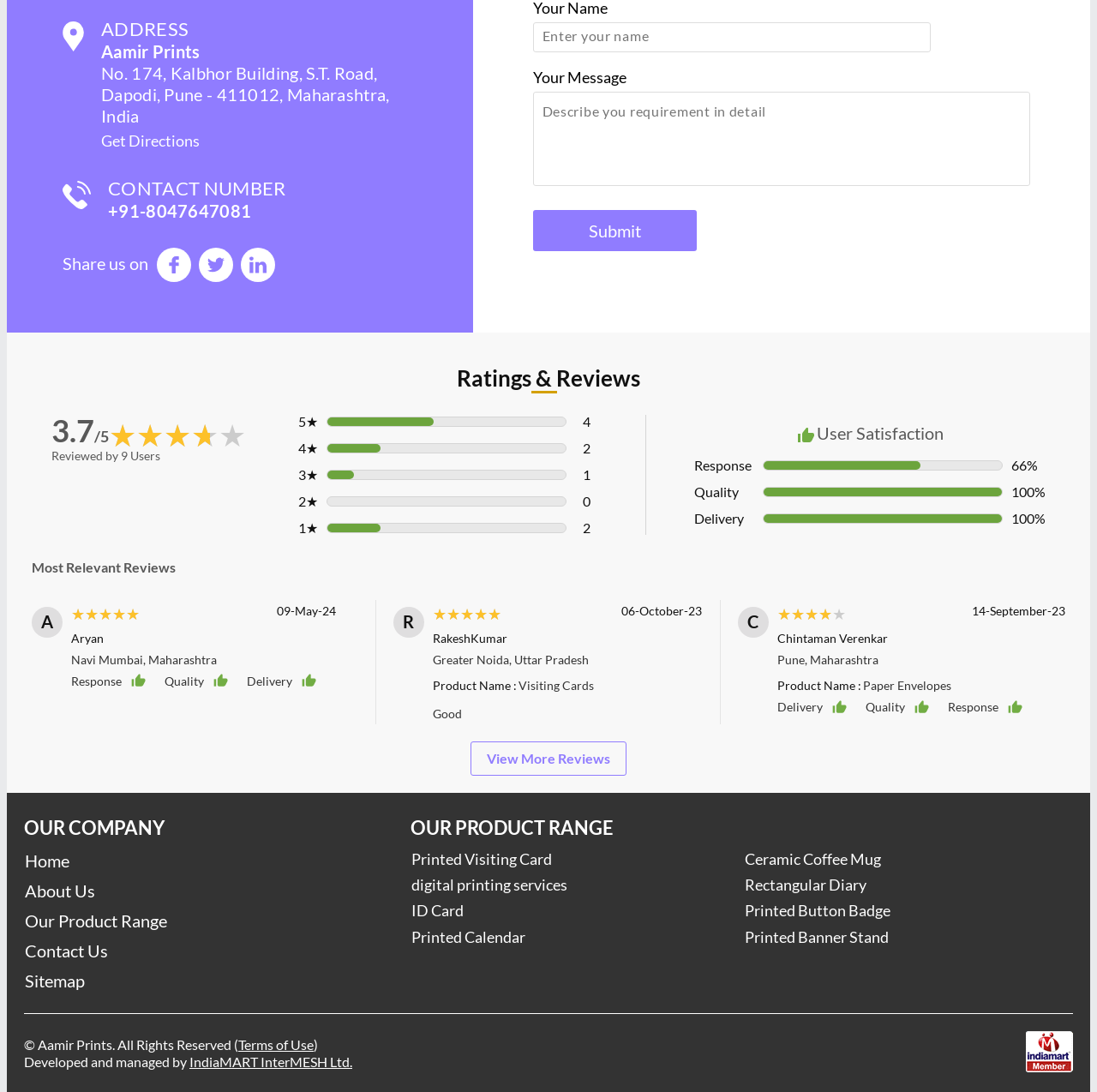Answer this question using a single word or a brief phrase:
What is the company's address?

No. 174, Kalbhor Building, S.T. Road, Dapodi, Pune - 411012, Maharashtra, India